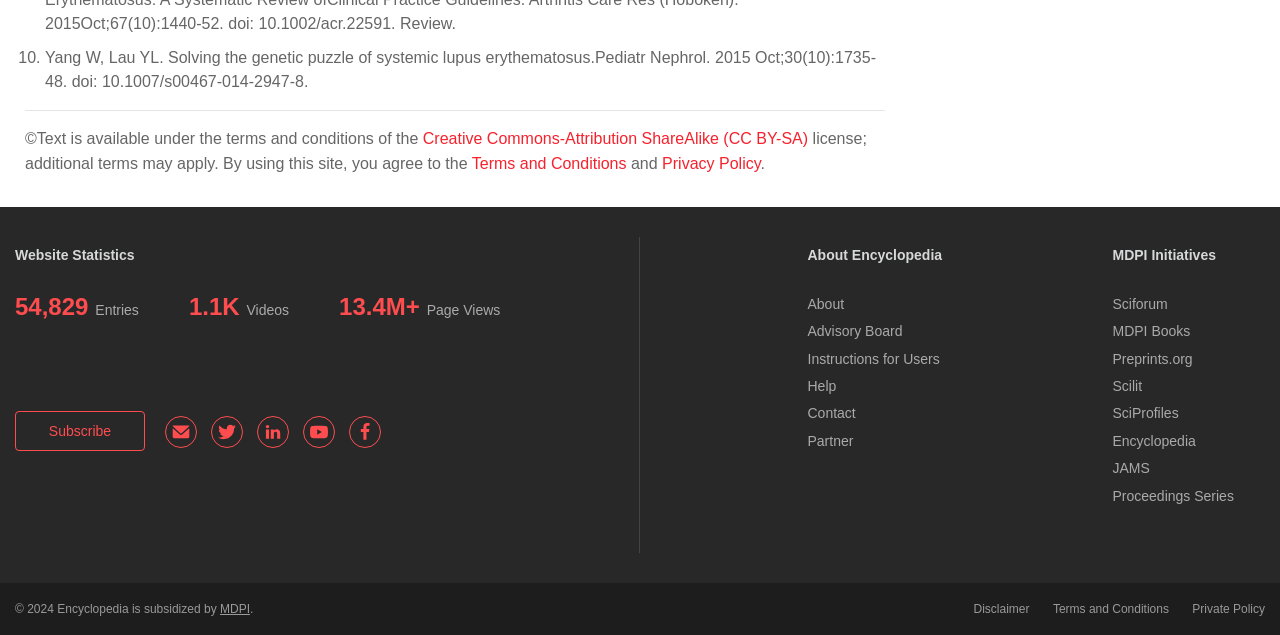How many related entries are listed?
Provide a detailed and well-explained answer to the question.

I counted the number of links under the 'Related Entries' section, which are 'Inheriting Genetic Conditions', 'Leukocyte Adhesion Deficiency Type 1', and 'Combined Oxidative Phosphorylation Deficiency 1', so there are 3 related entries listed.